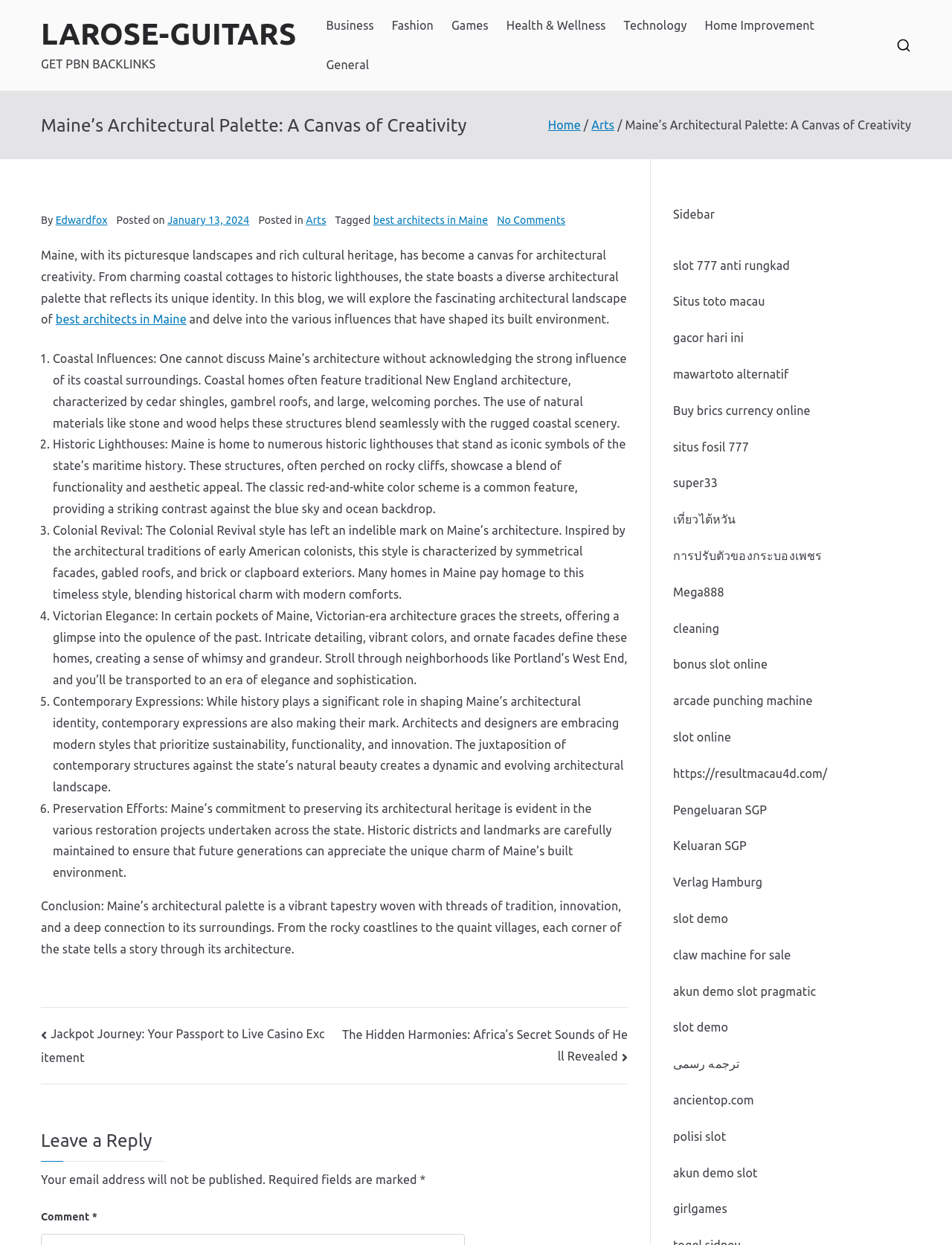Determine the bounding box coordinates of the section I need to click to execute the following instruction: "Click the 'HOME' link". Provide the coordinates as four float numbers between 0 and 1, i.e., [left, top, right, bottom].

None